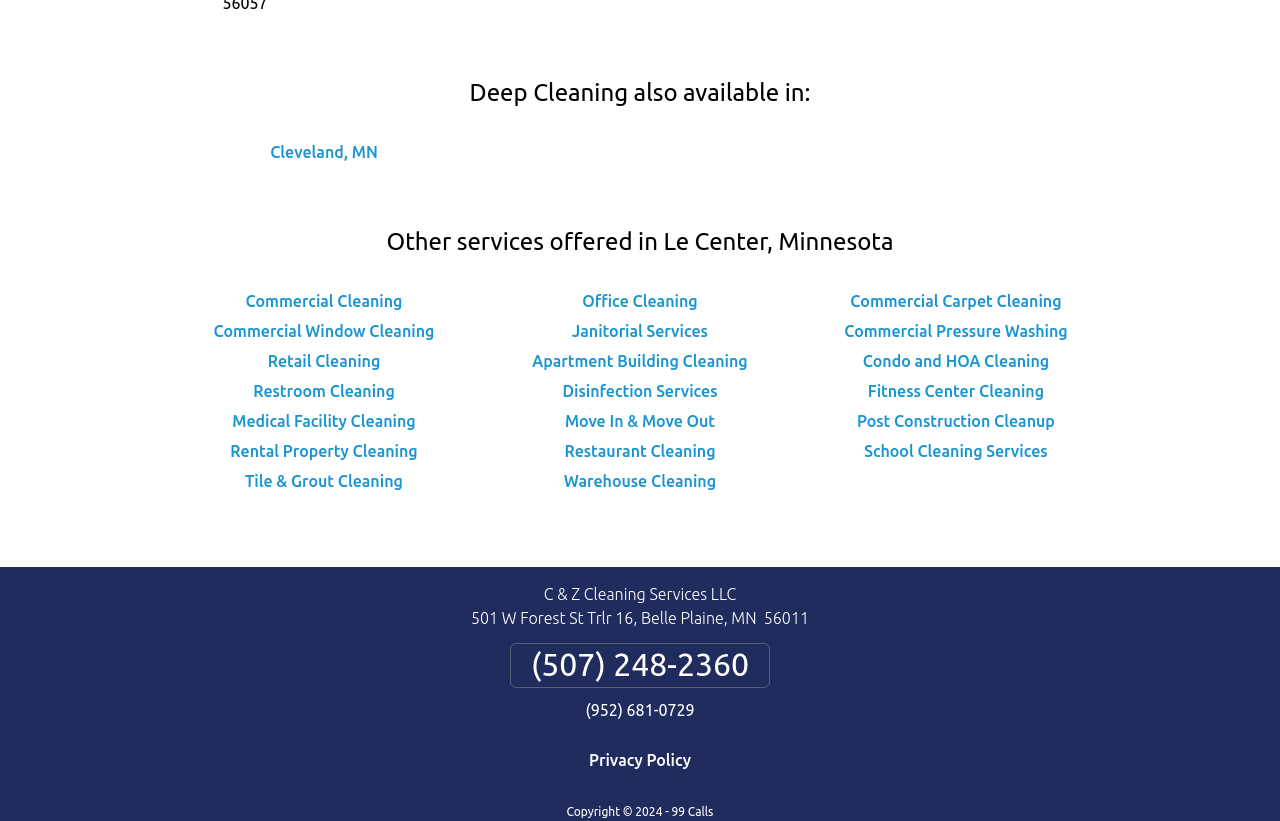What is the purpose of the 'Disinfection Services' link?
Please analyze the image and answer the question with as much detail as possible.

The 'Disinfection Services' link is one of the services offered by the company, and its purpose is to provide disinfection services to customers, which is likely related to cleaning and sanitation.